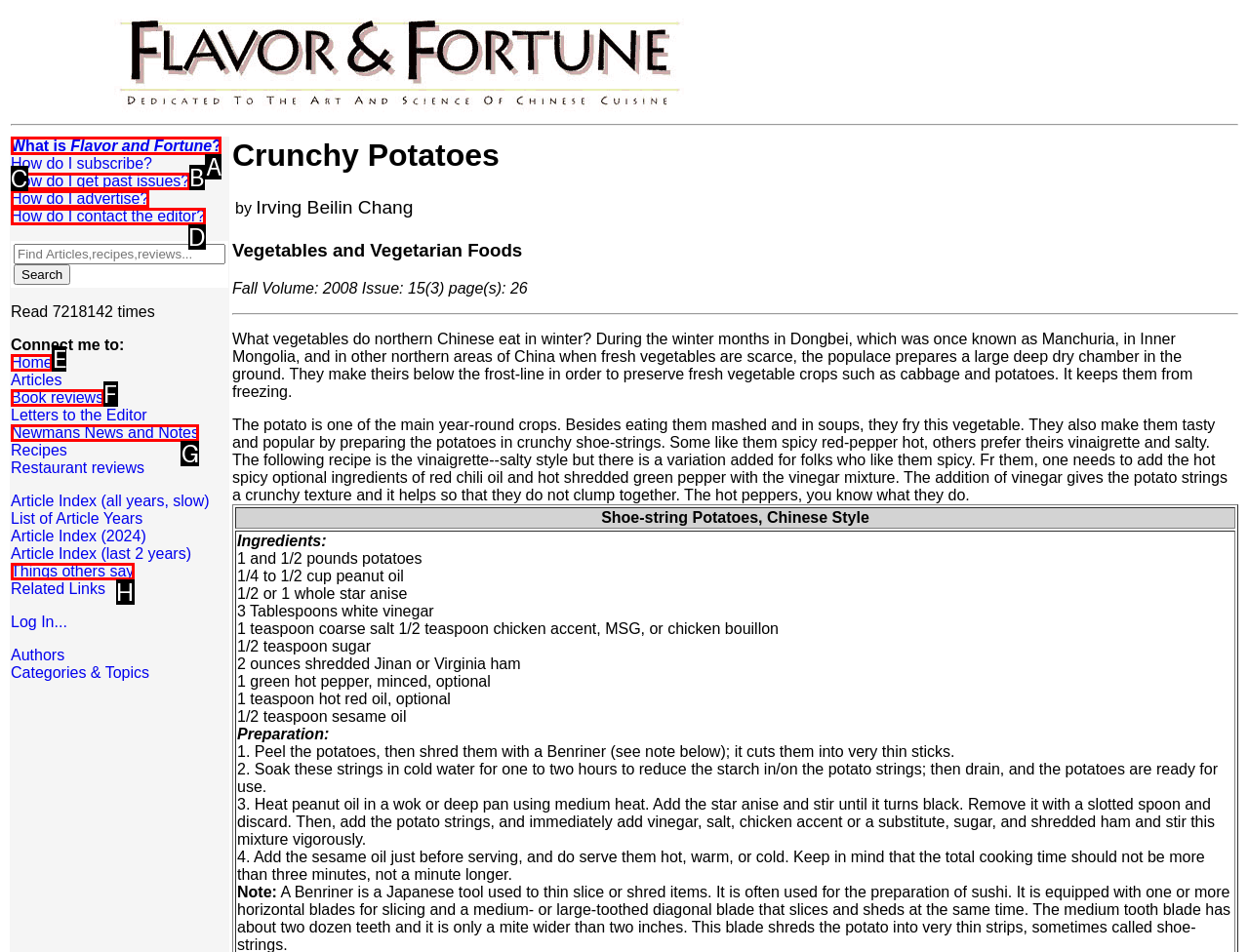Which UI element should be clicked to perform the following task: Click on What is Flavor and Fortune?? Answer with the corresponding letter from the choices.

A